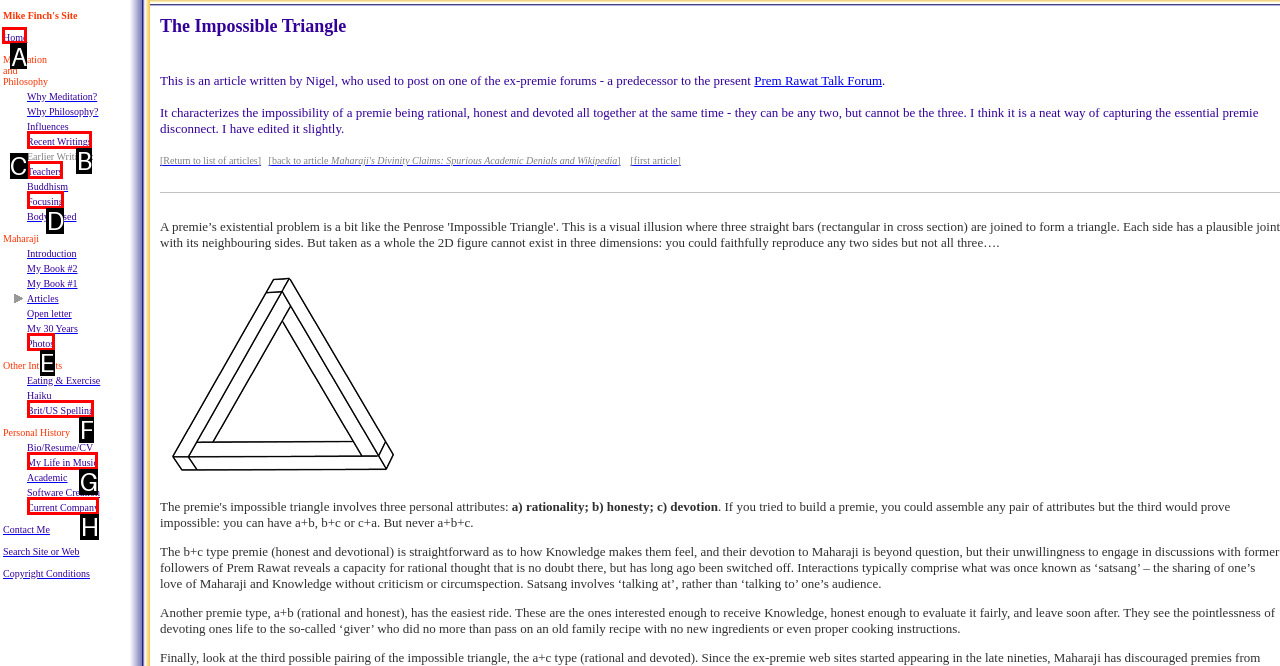Identify the letter of the UI element you should interact with to perform the task: Click on Home
Reply with the appropriate letter of the option.

A